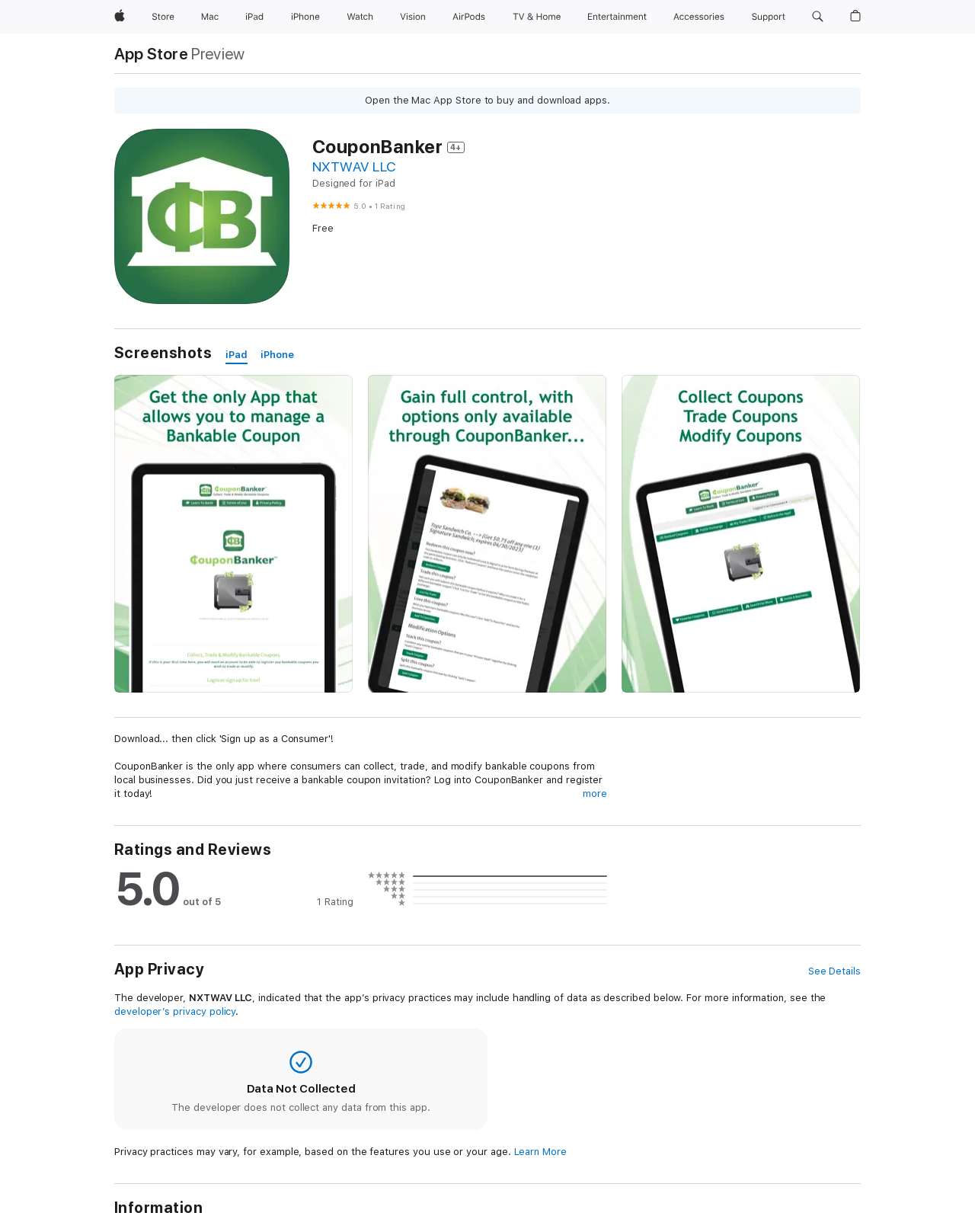Please predict the bounding box coordinates of the element's region where a click is necessary to complete the following instruction: "Click Apple". The coordinates should be represented by four float numbers between 0 and 1, i.e., [left, top, right, bottom].

[0.111, 0.0, 0.134, 0.027]